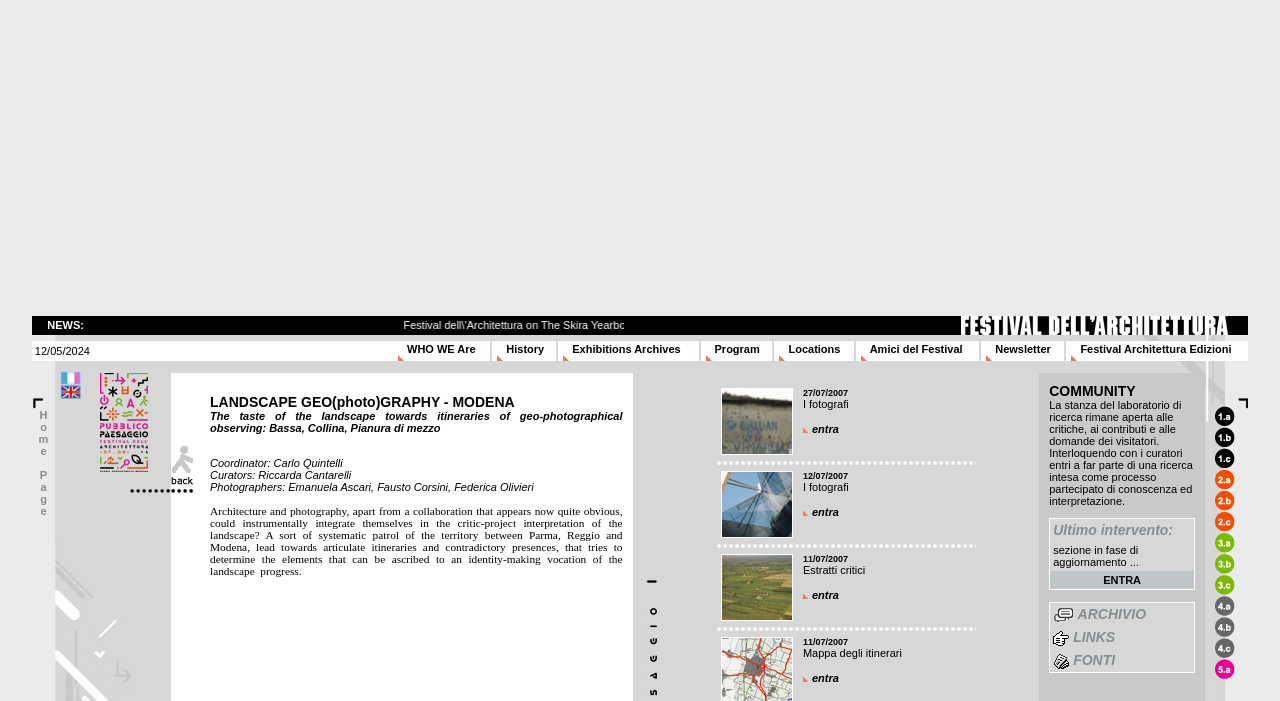Provide a one-word or short-phrase answer to the question:
What is the language option available on the webpage?

Italian and English